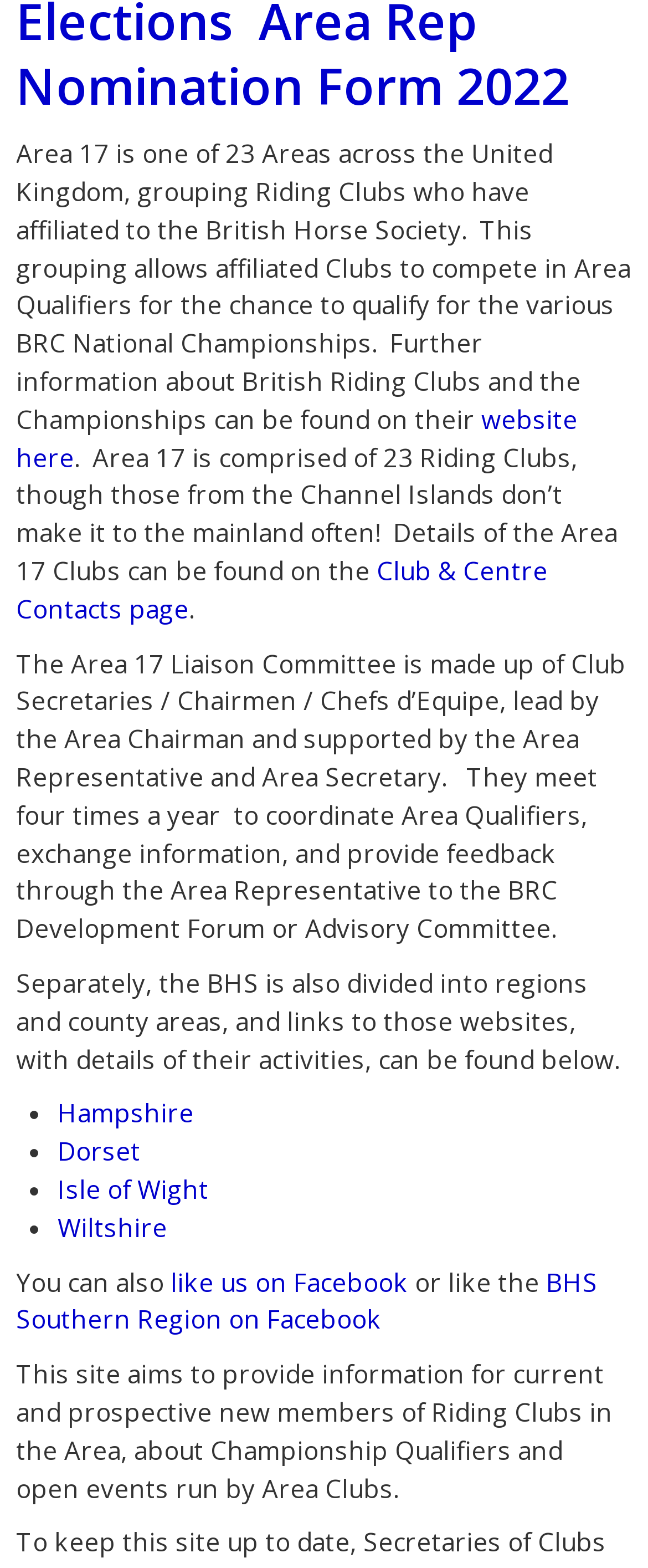Please determine the bounding box coordinates of the element's region to click for the following instruction: "visit the British Riding Clubs website".

[0.025, 0.256, 0.892, 0.302]